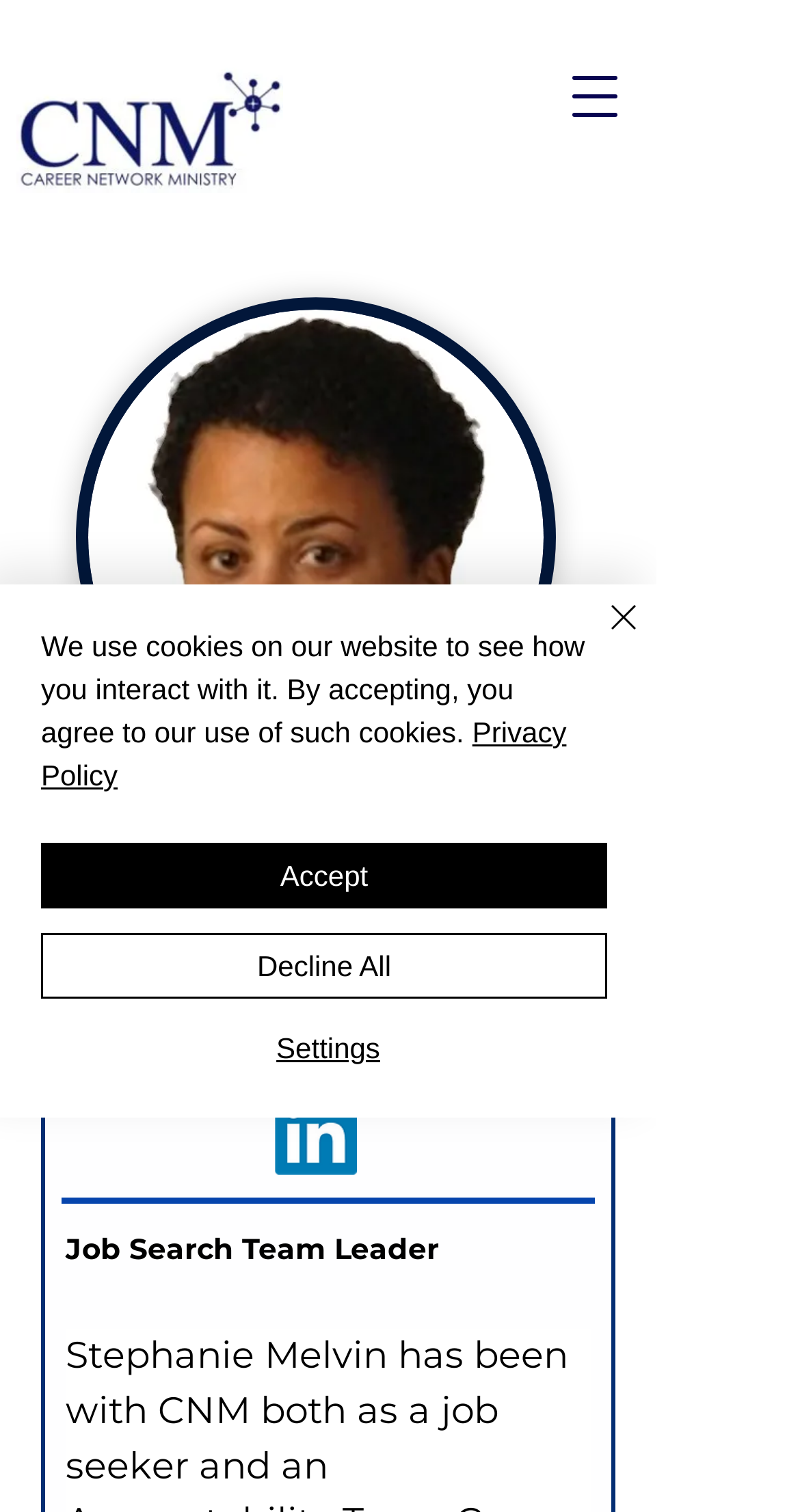What is the name of the person on this webpage?
Please use the image to deliver a detailed and complete answer.

I determined the answer by looking at the heading element with the text 'Stephanie Melvin' and the image element with the same name, which suggests that the webpage is about this person.